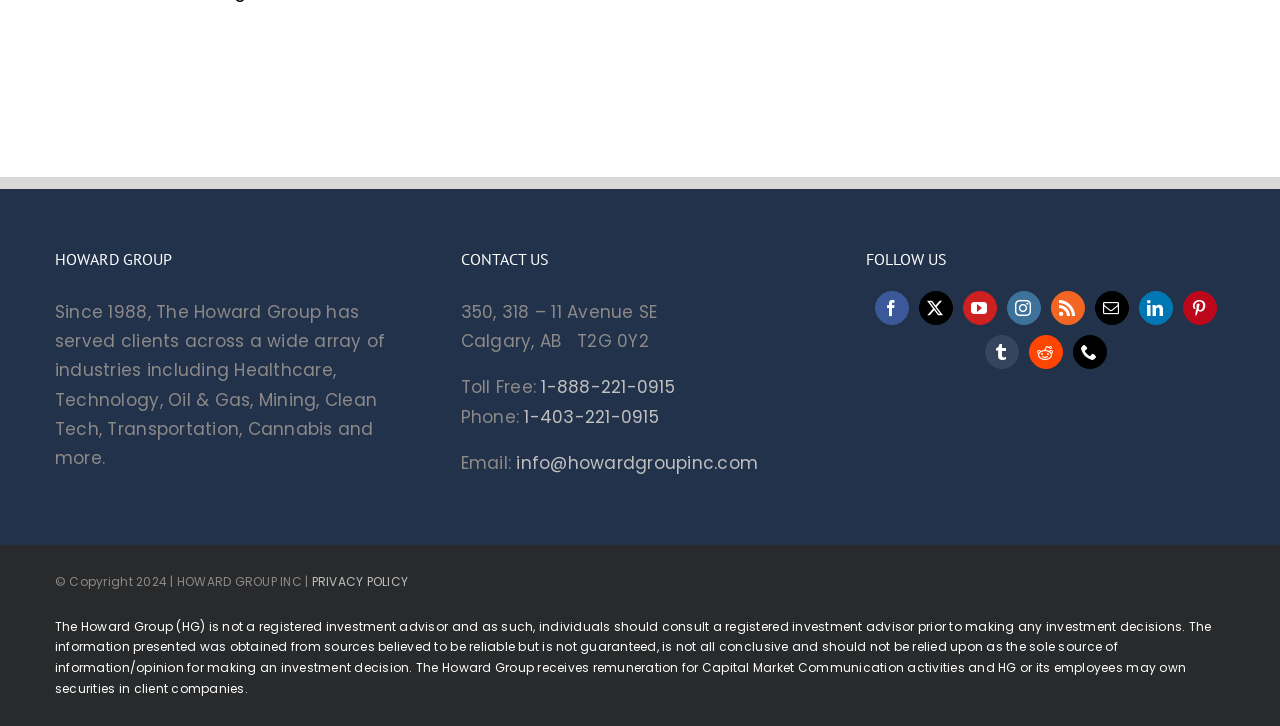Determine the coordinates of the bounding box that should be clicked to complete the instruction: "View the Howard Group's privacy policy". The coordinates should be represented by four float numbers between 0 and 1: [left, top, right, bottom].

[0.243, 0.789, 0.319, 0.813]